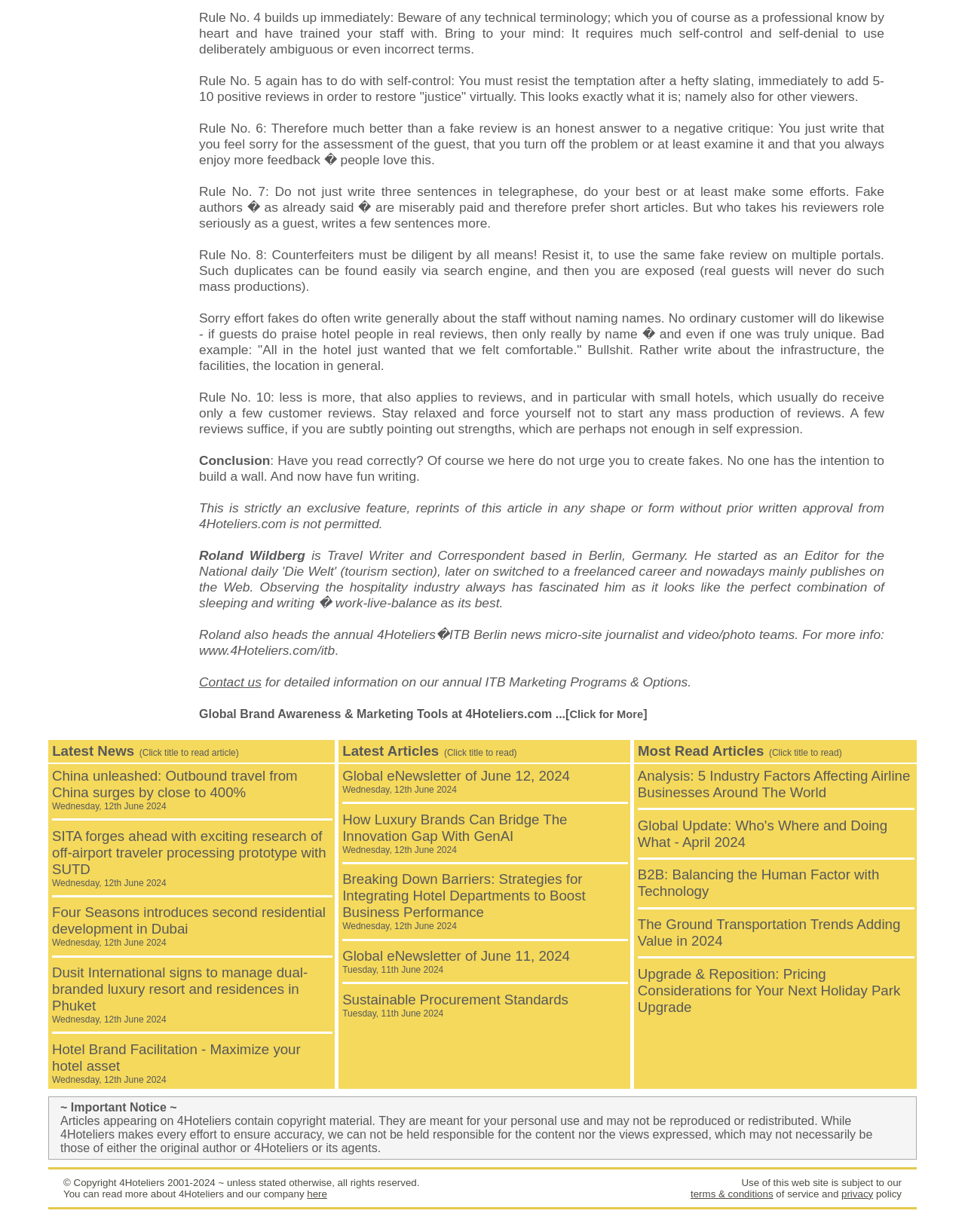Kindly determine the bounding box coordinates for the clickable area to achieve the given instruction: "Click on the link to Global eNewsletter of June 12, 2024".

[0.355, 0.623, 0.591, 0.646]